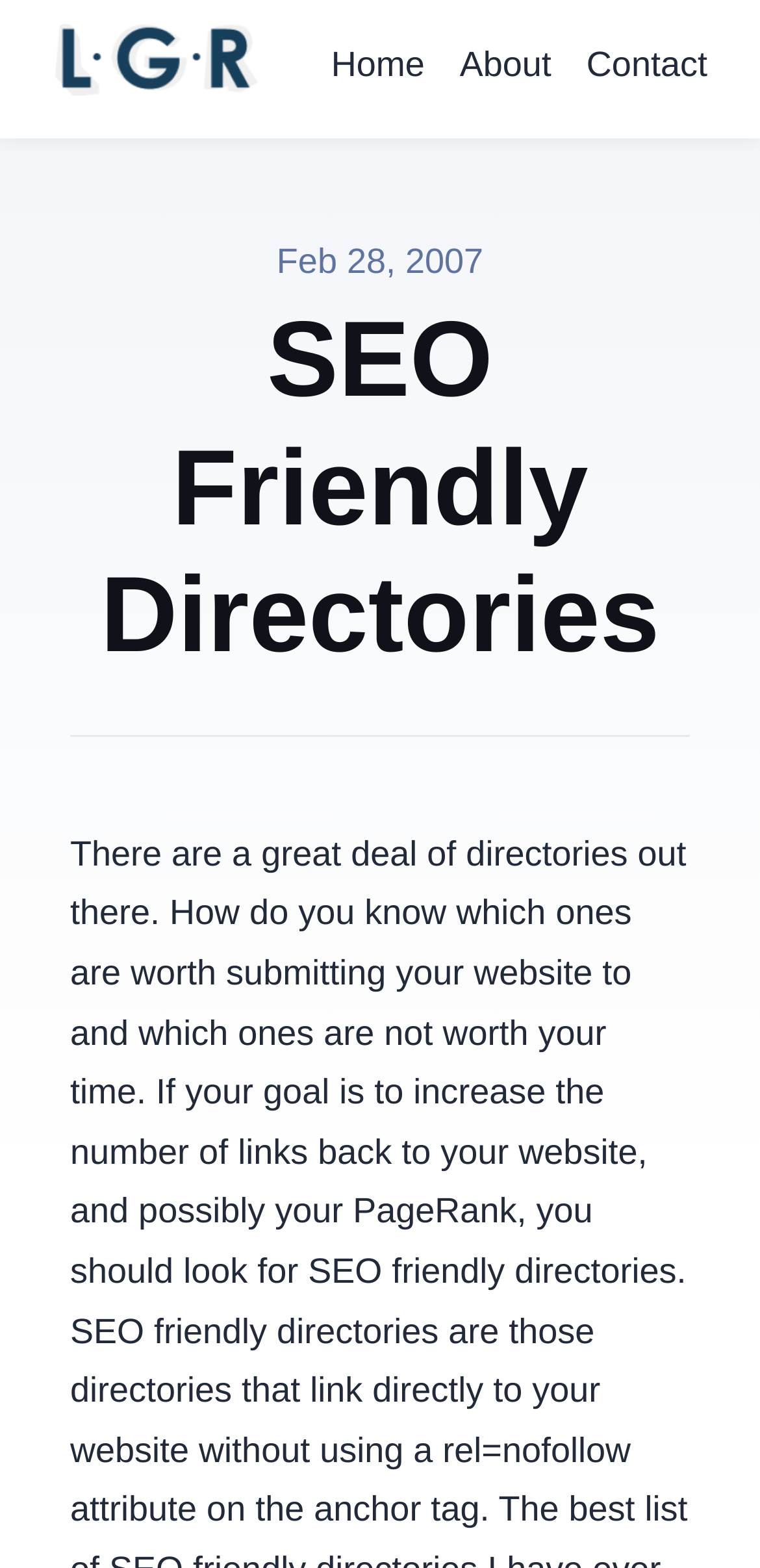Please determine the bounding box coordinates for the element with the description: "Contact".

[0.749, 0.0, 0.954, 0.088]